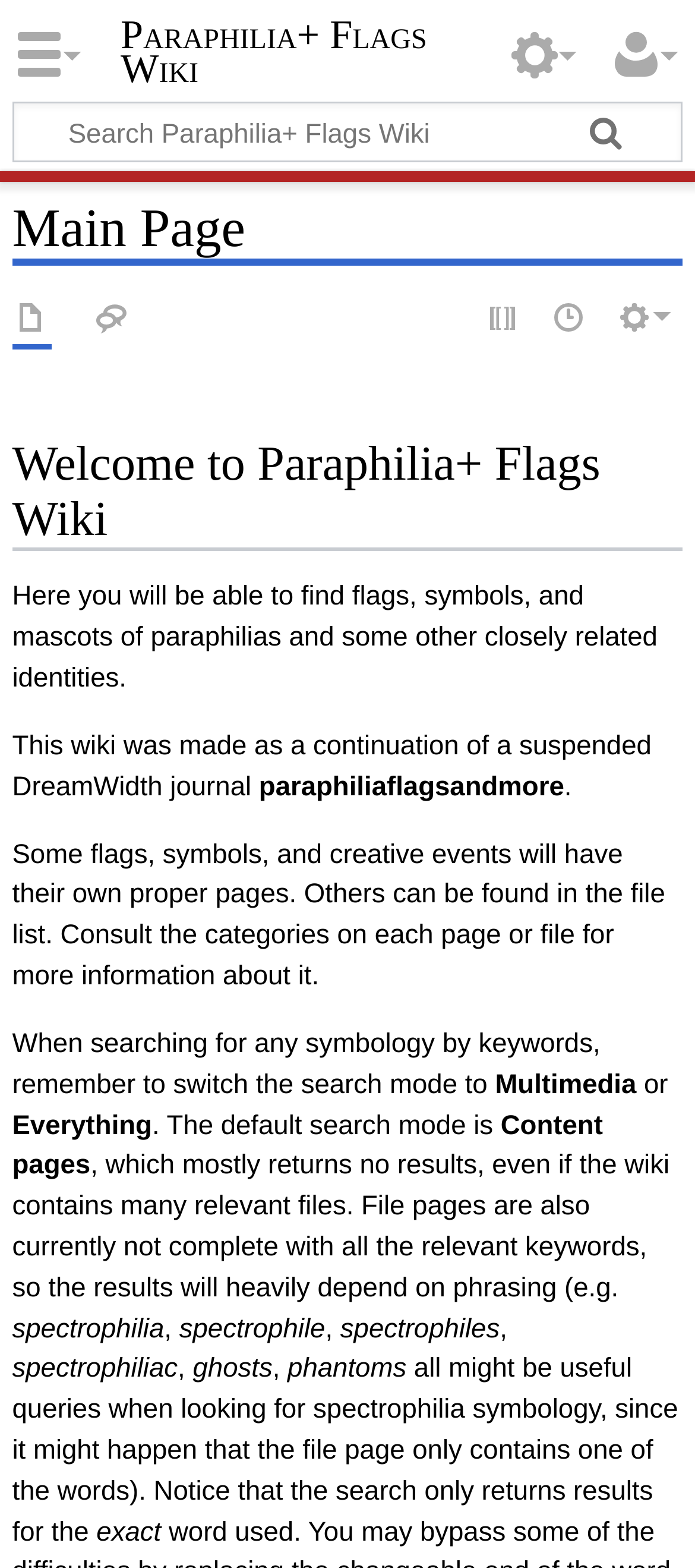Locate the UI element described by View source and provide its bounding box coordinates. Use the format (top-left x, top-left y, bottom-right x, bottom-right y) with all values as floating point numbers between 0 and 1.

[0.698, 0.191, 0.754, 0.217]